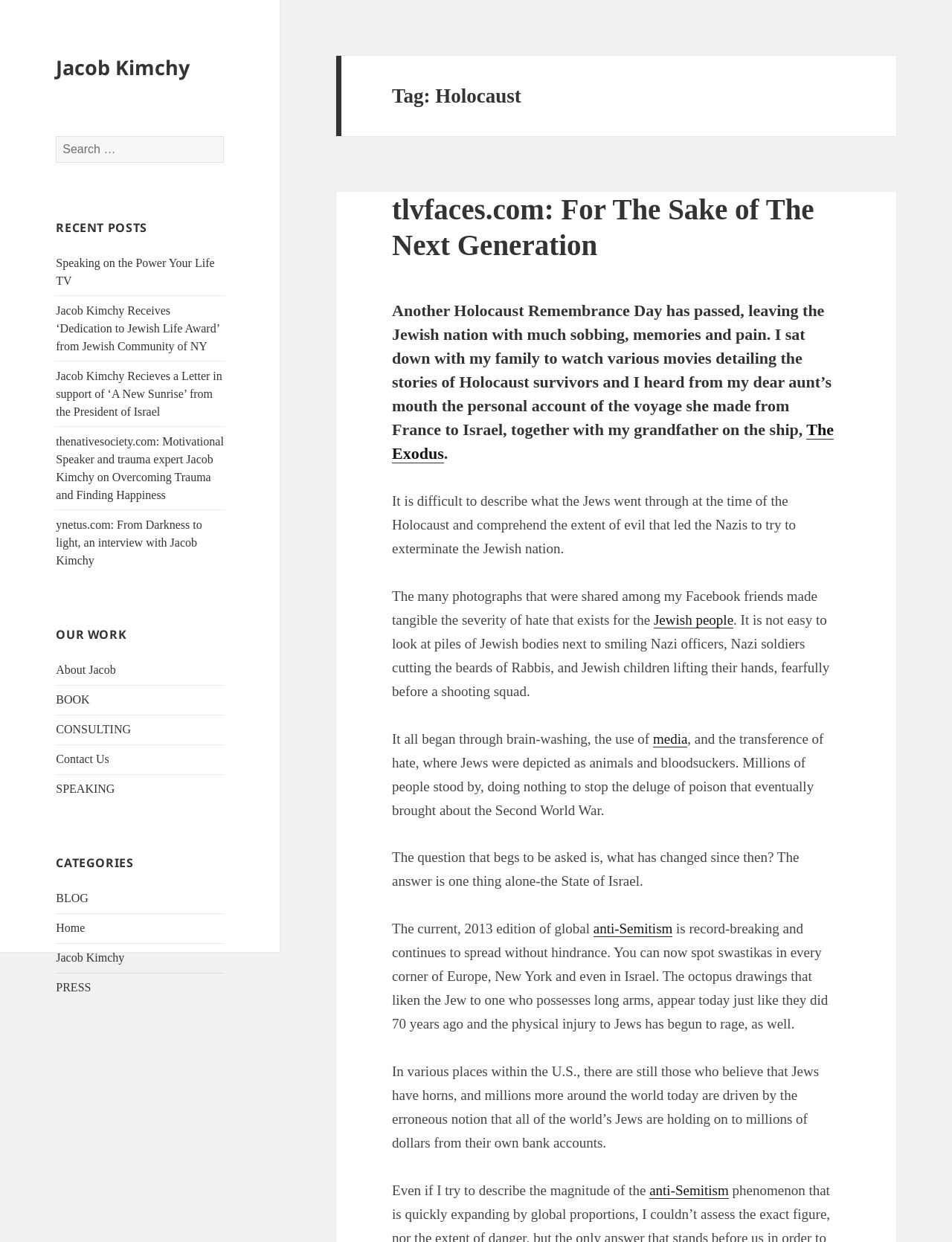Respond to the question below with a single word or phrase: How many categories are listed on the webpage?

4